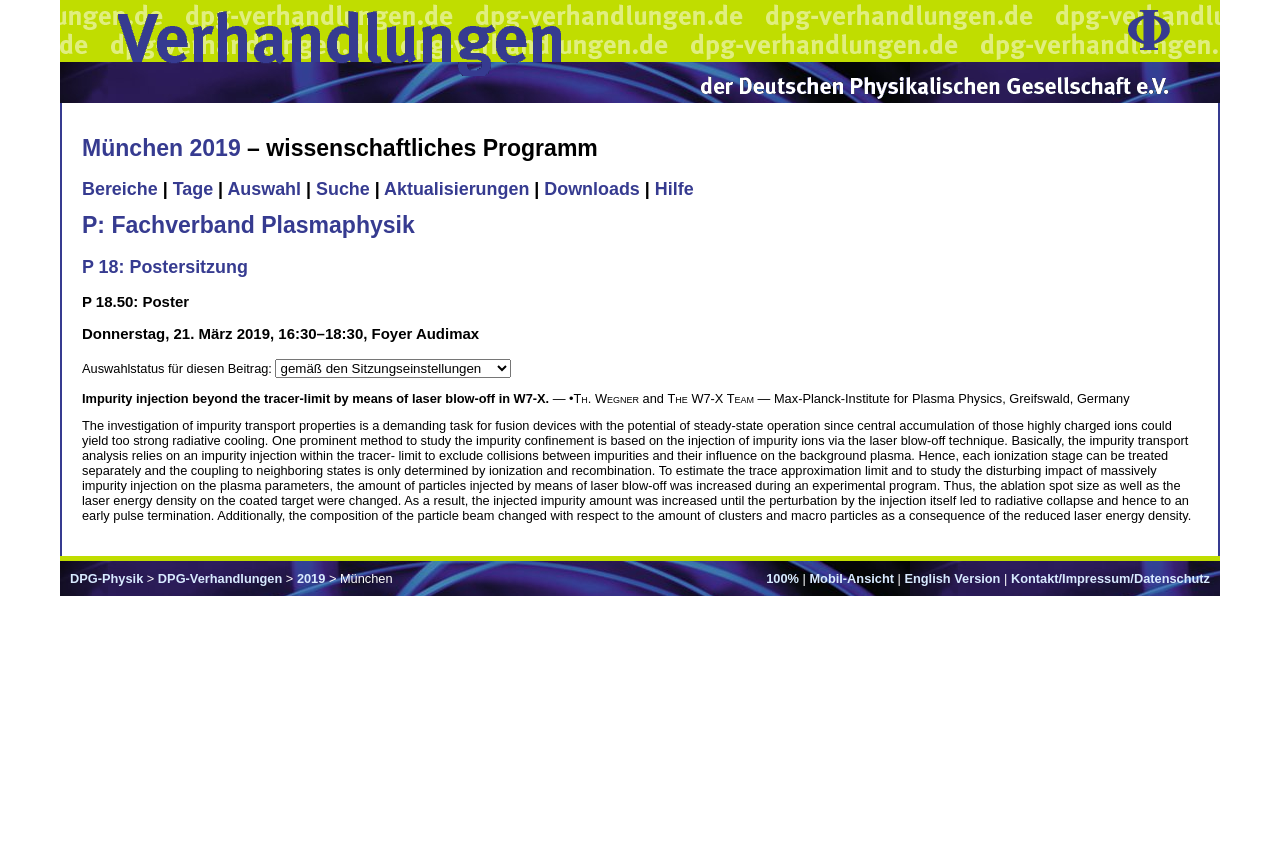Create a detailed description of the webpage's content and layout.

The webpage appears to be a scientific conference program, specifically the 2019 meeting of the Deutsche Physikalische Gesellschaft (DPG) in Munich. 

At the top of the page, there are four links: "DPG Phi", "Verhandlungen", "DPG", and "Verhandlungen" again, each accompanied by an image. 

Below these links, there is a heading that reads "München 2019 – wissenschaftliches Programm" (Munich 2019 - Scientific Program). 

Next, there is a row of links and a separator line, containing options such as "Bereiche" (Areas), "Tage" (Days), "Auswahl" (Selection), "Suche" (Search), "Aktualisierungen" (Updates), "Downloads", and "Hilfe" (Help). 

The main content of the page is divided into sections, each with a heading indicating the topic or session. The first section is "P: Fachverband Plasmaphysik" (P: Plasma Physics Association), followed by "P 18: Postersitzung" (P 18: Poster Session) and "P 18.50: Poster". 

Below these headings, there is a description of a scientific presentation, including the title "Impurity injection beyond the tracer-limit by means of laser blow-off in W7-X", the authors, and an abstract. 

To the right of the abstract, there is a combobox labeled "Auswahlstatus für diesen Beitrag:" (Selection status for this contribution), accompanied by an image. 

At the bottom of the page, there are several links, including "Mobil-Ansicht" (Mobile View), "English Version", "Kontakt/Impressum/Datenschutz" (Contact/Imprint/Data Protection), and "DPG-Physik", "DPG-Verhandlungen", and "2019" with an arrow pointing to "München".